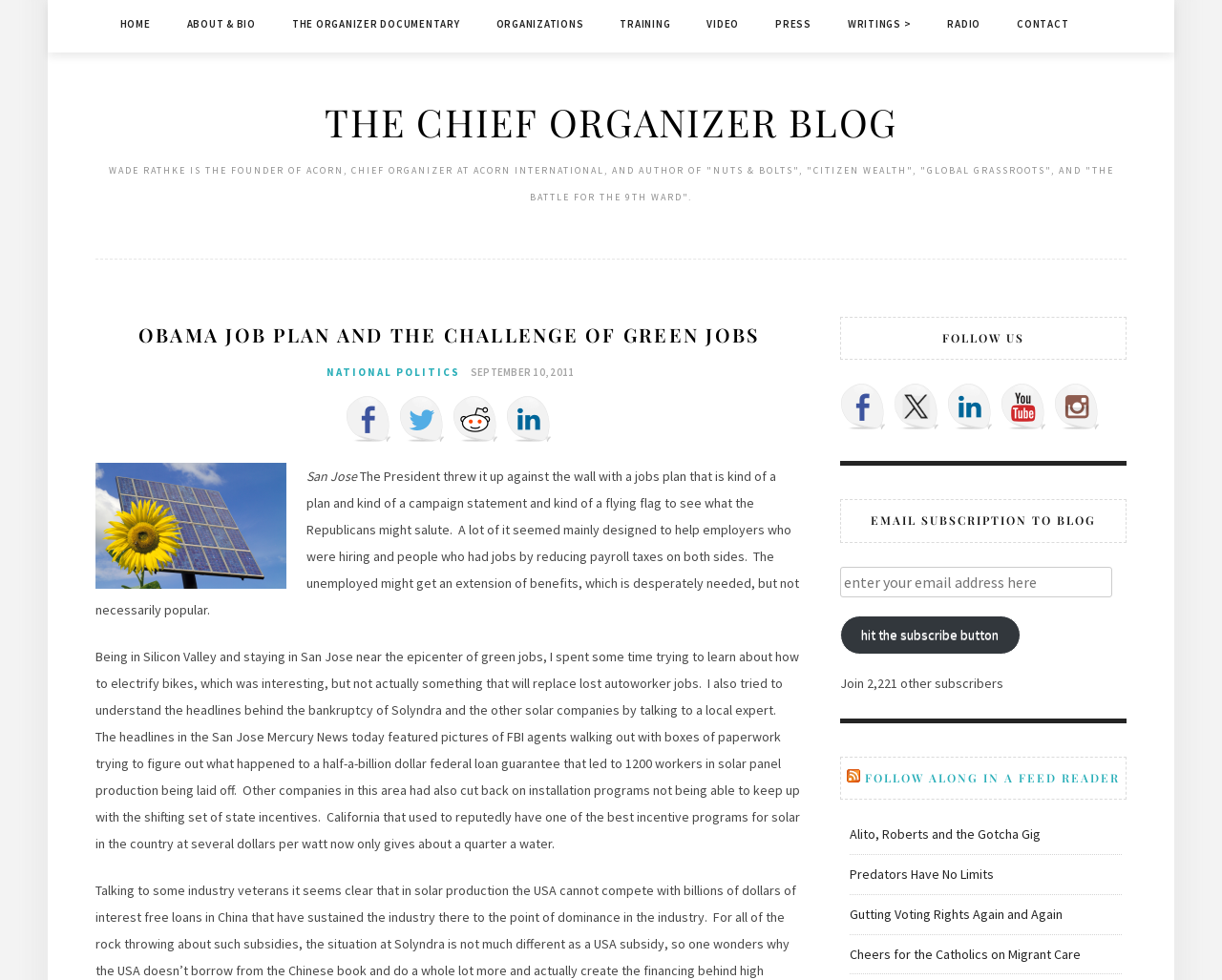What is the purpose of the 'EMAIL SUBSCRIPTION TO BLOG' section?
Please answer the question with as much detail as possible using the screenshot.

The question asks for the purpose of the 'EMAIL SUBSCRIPTION TO BLOG' section, which can be inferred from the heading element with the text 'EMAIL SUBSCRIPTION TO BLOG' and the presence of a textbox and a button with the text 'hit the subscribe button' in the same section.